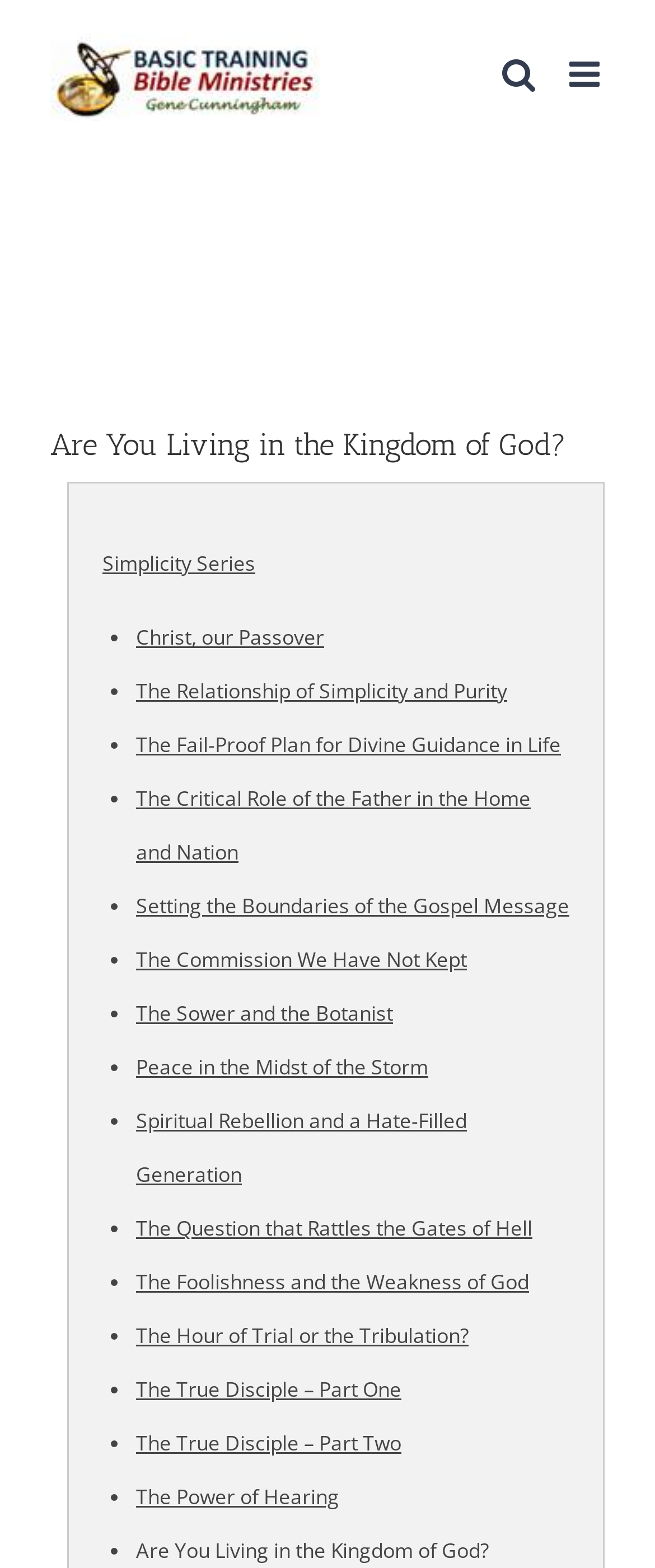Pinpoint the bounding box coordinates of the clickable area needed to execute the instruction: "Go to 'The Question that Rattles the Gates of Hell'". The coordinates should be specified as four float numbers between 0 and 1, i.e., [left, top, right, bottom].

[0.208, 0.774, 0.813, 0.792]